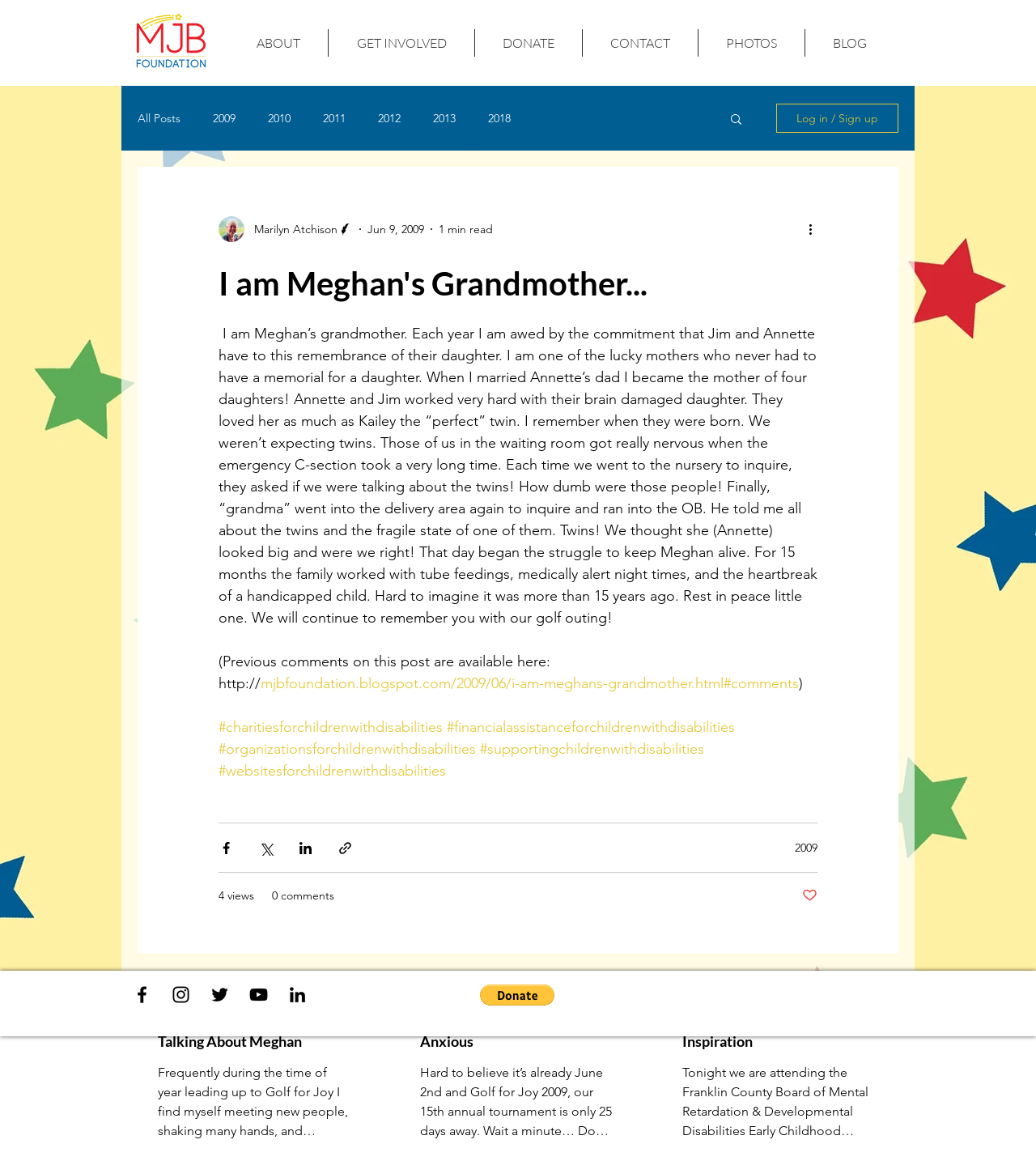What social media platforms are available for sharing?
Can you provide a detailed and comprehensive answer to the question?

I determined this answer by looking at the social bar list with links to various social media platforms, including Facebook, Instagram, Twitter, LinkedIn, and YouTube, which allow users to share content from the website.